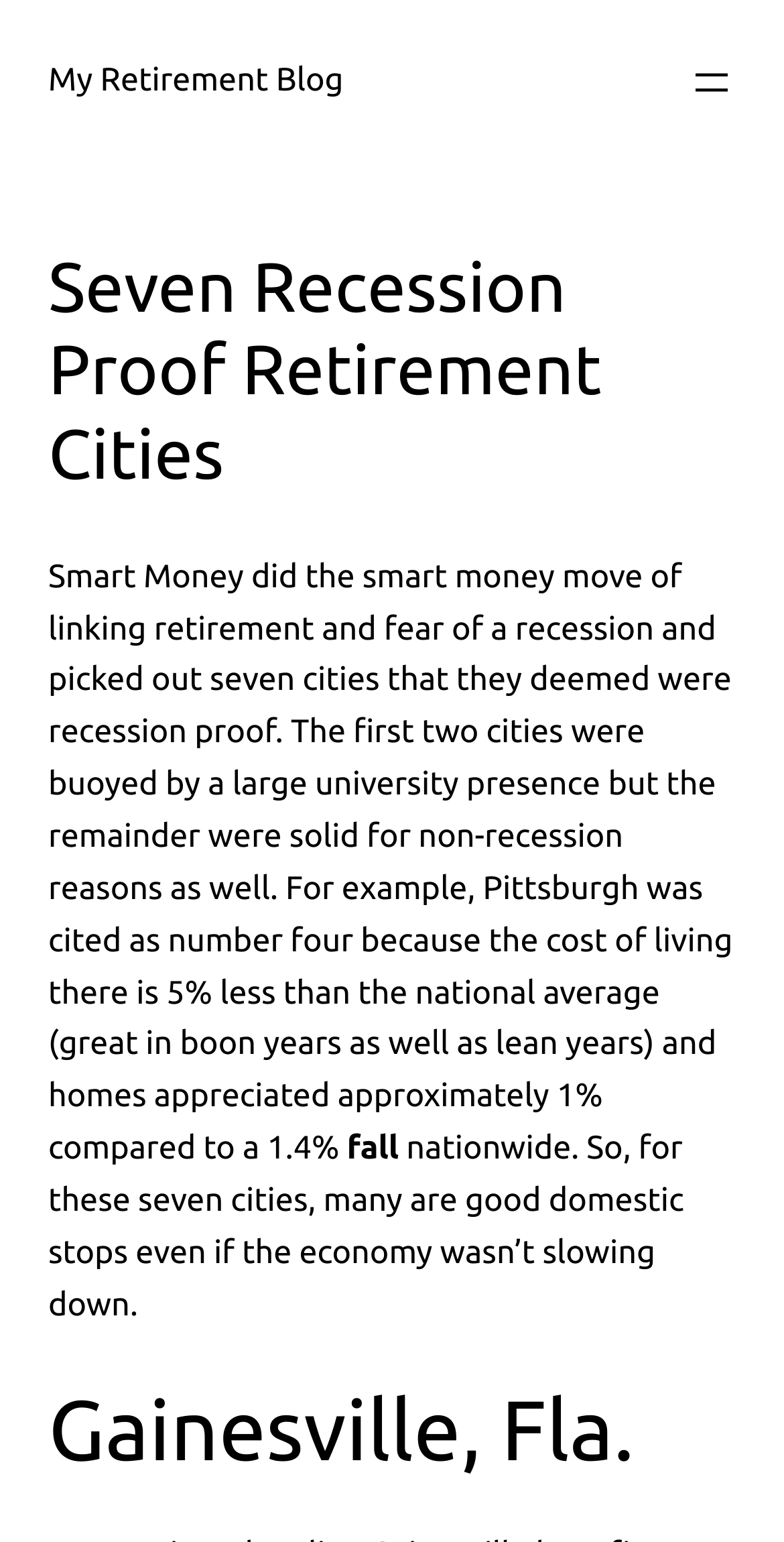Locate the bounding box of the UI element based on this description: "aria-label="Open menu"". Provide four float numbers between 0 and 1 as [left, top, right, bottom].

[0.877, 0.038, 0.938, 0.069]